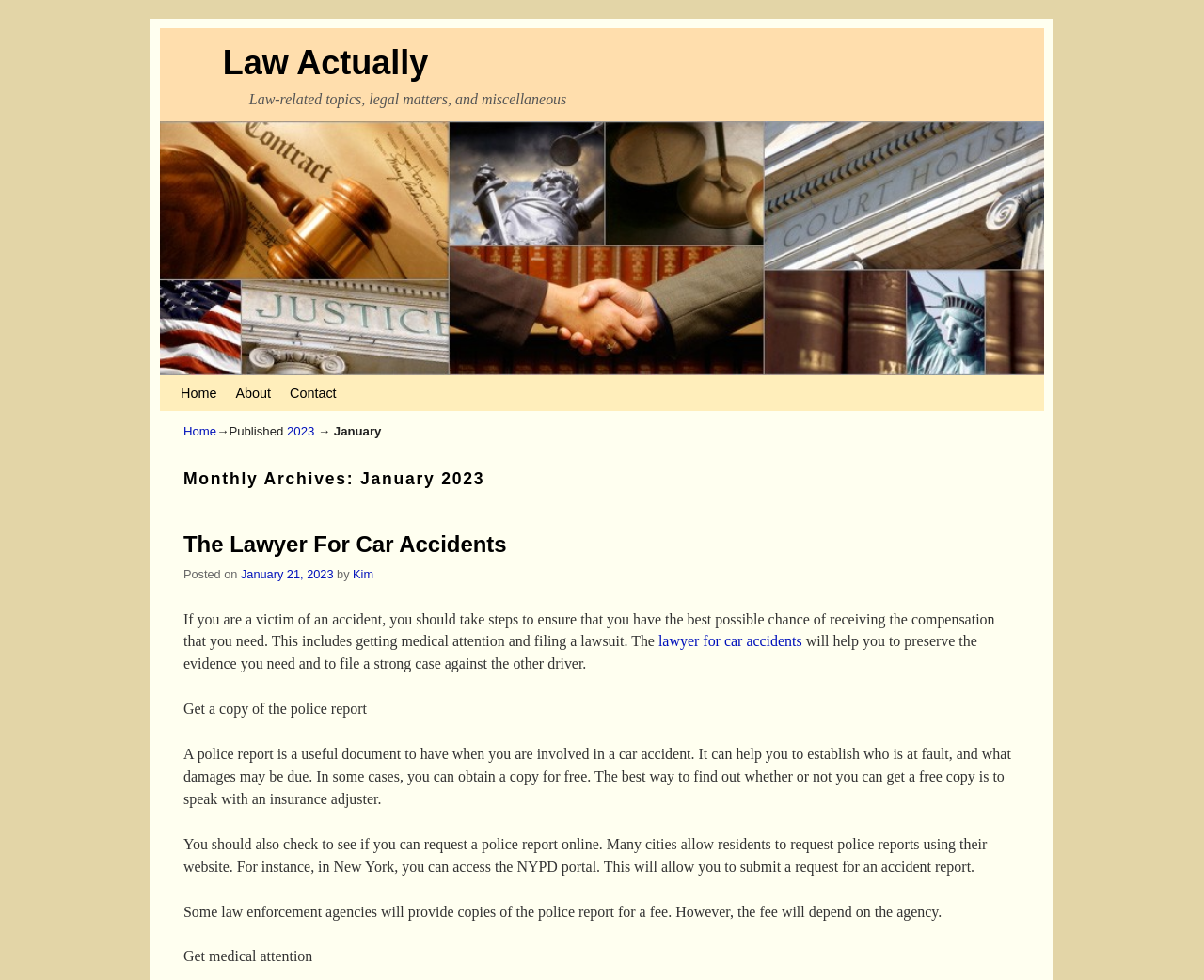Examine the image carefully and respond to the question with a detailed answer: 
What is the date of the latest article?

The date of the latest article can be found in the link element with the text 'January 21, 2023' which is located in the main content section of the webpage, below the title of the article.